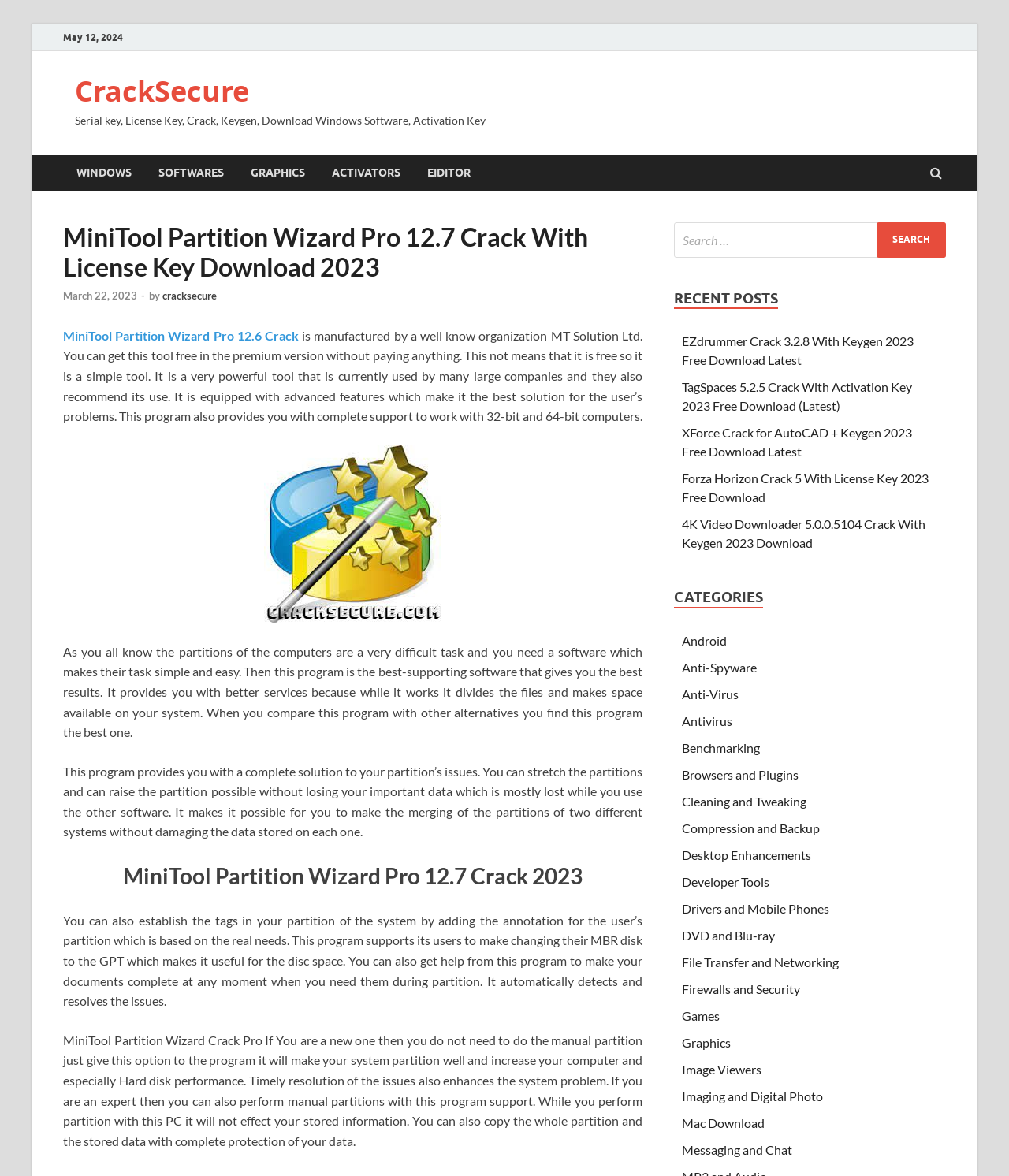Examine the screenshot and answer the question in as much detail as possible: What is the name of the website?

The name of the website is CrackSecure, which is evident from the link at the top of the webpage. This website appears to provide software cracks and licenses for various programs.